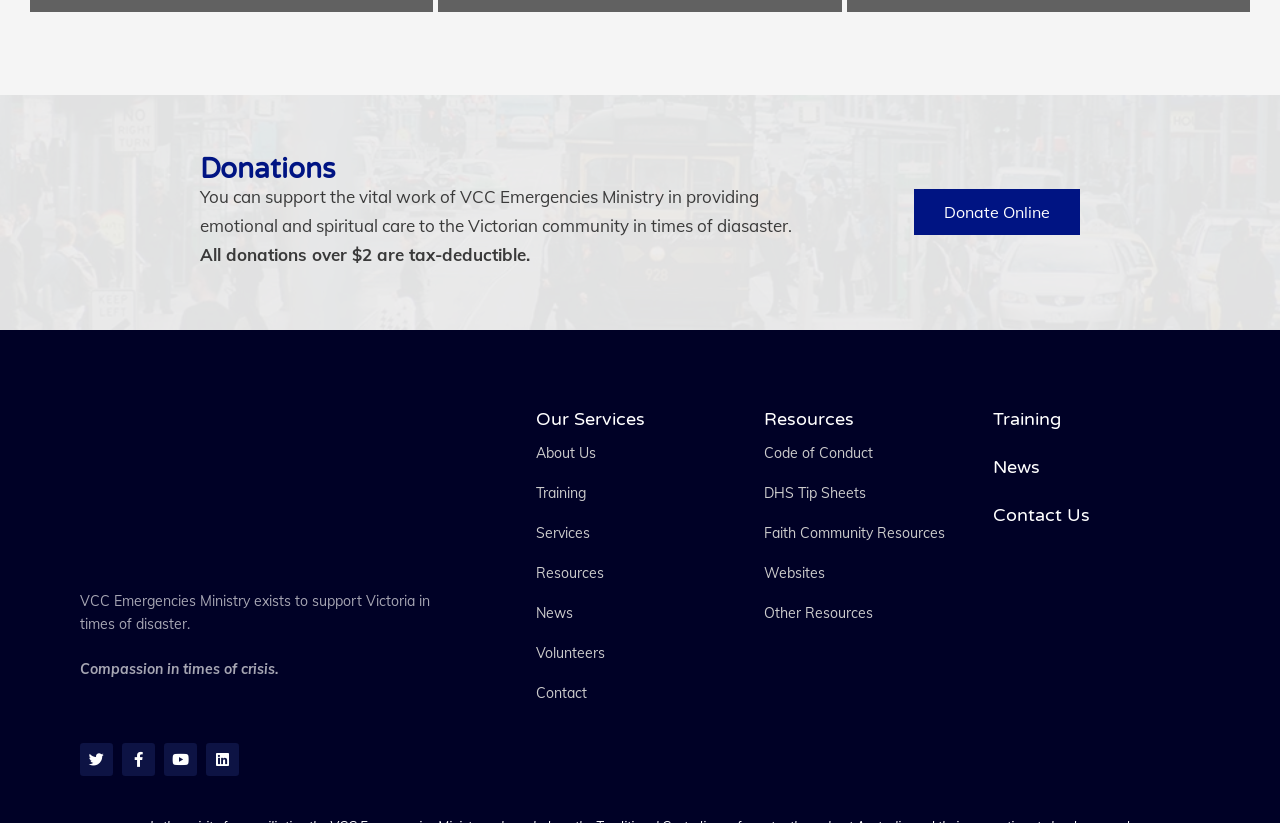Please identify the bounding box coordinates of the region to click in order to complete the task: "Donate online". The coordinates must be four float numbers between 0 and 1, specified as [left, top, right, bottom].

[0.714, 0.23, 0.844, 0.286]